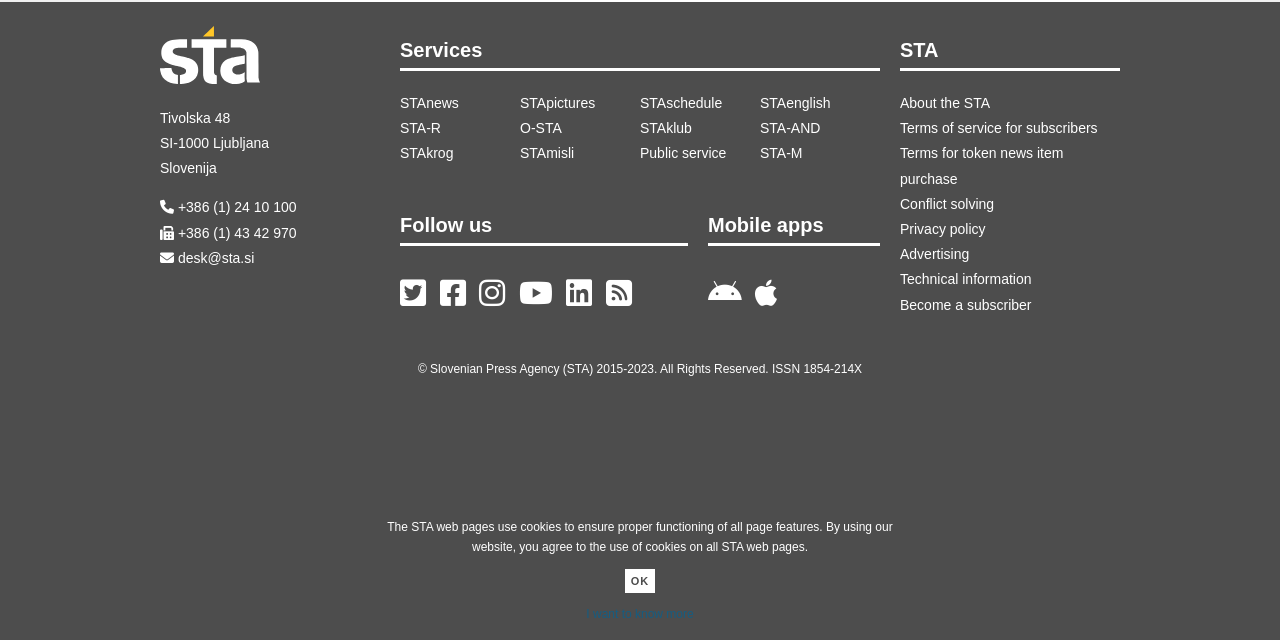Highlight the bounding box of the UI element that corresponds to this description: "Public service".

[0.5, 0.221, 0.594, 0.26]